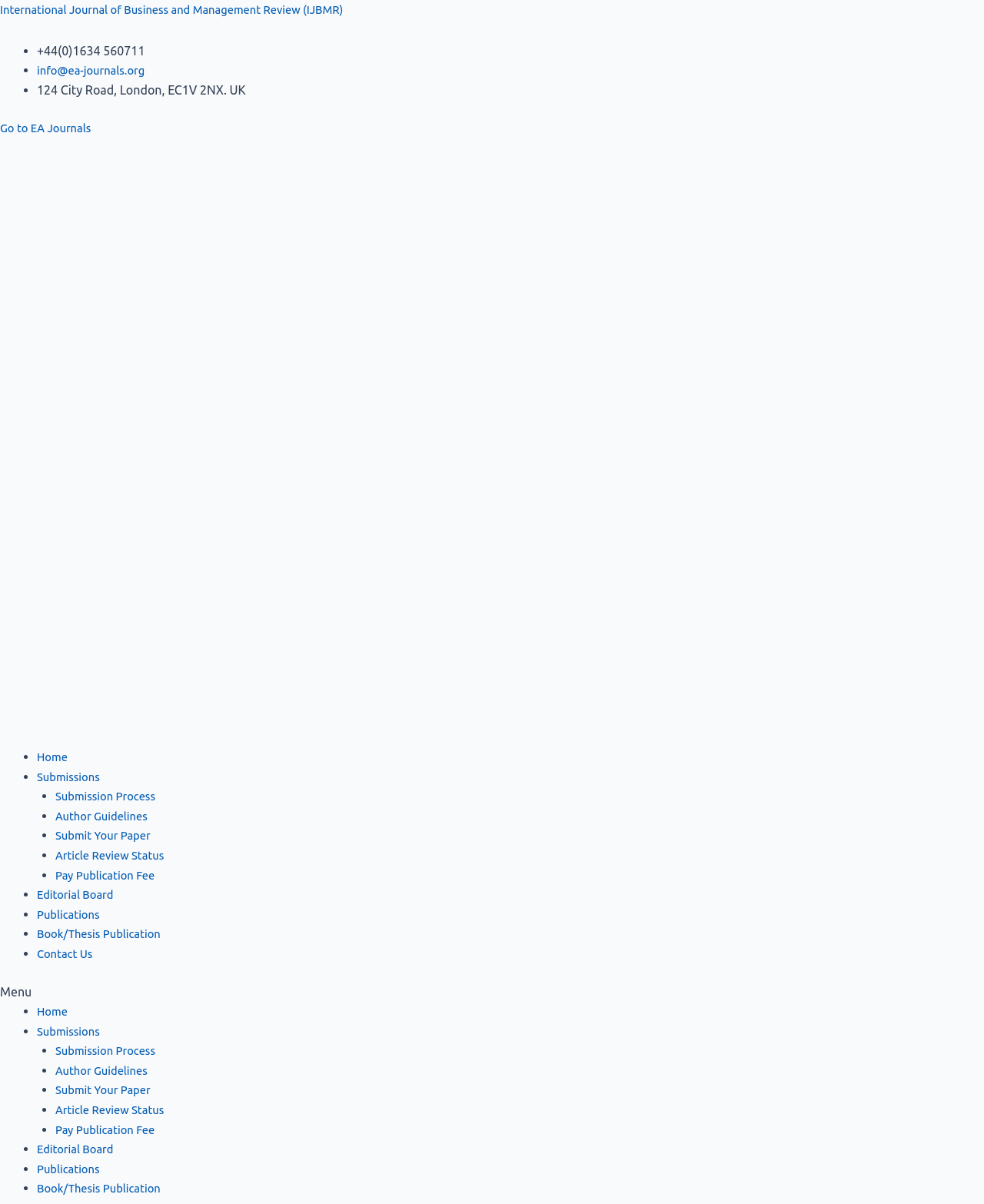What is the title of the article on the webpage?
Please provide a comprehensive answer based on the details in the screenshot.

I found the title of the article by looking at the heading that appears below the 'Kenya' heading. It says 'Leadership Practices and the Performance of Public Organizations in Kenya: A Case of Nyeri County Headquarters'.